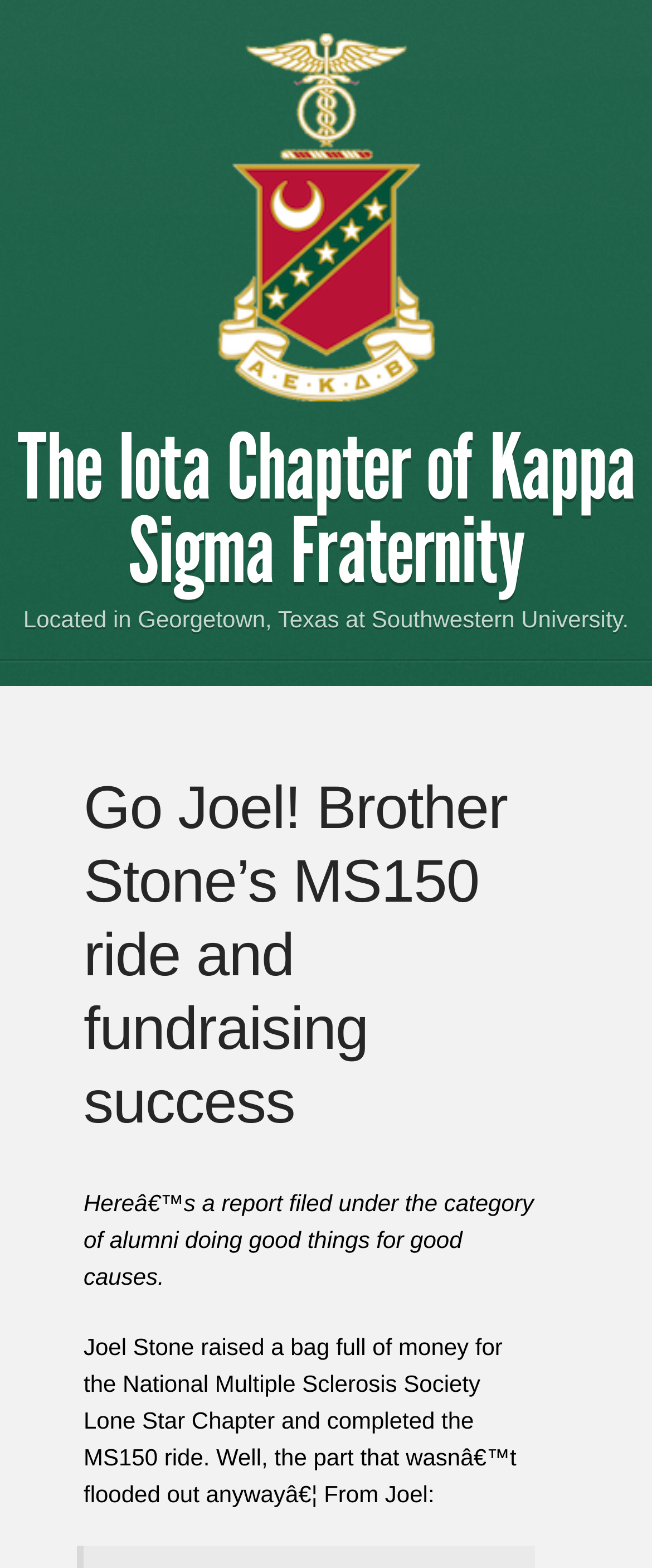Answer the question using only a single word or phrase: 
What event did Joel Stone participate in?

MS150 ride